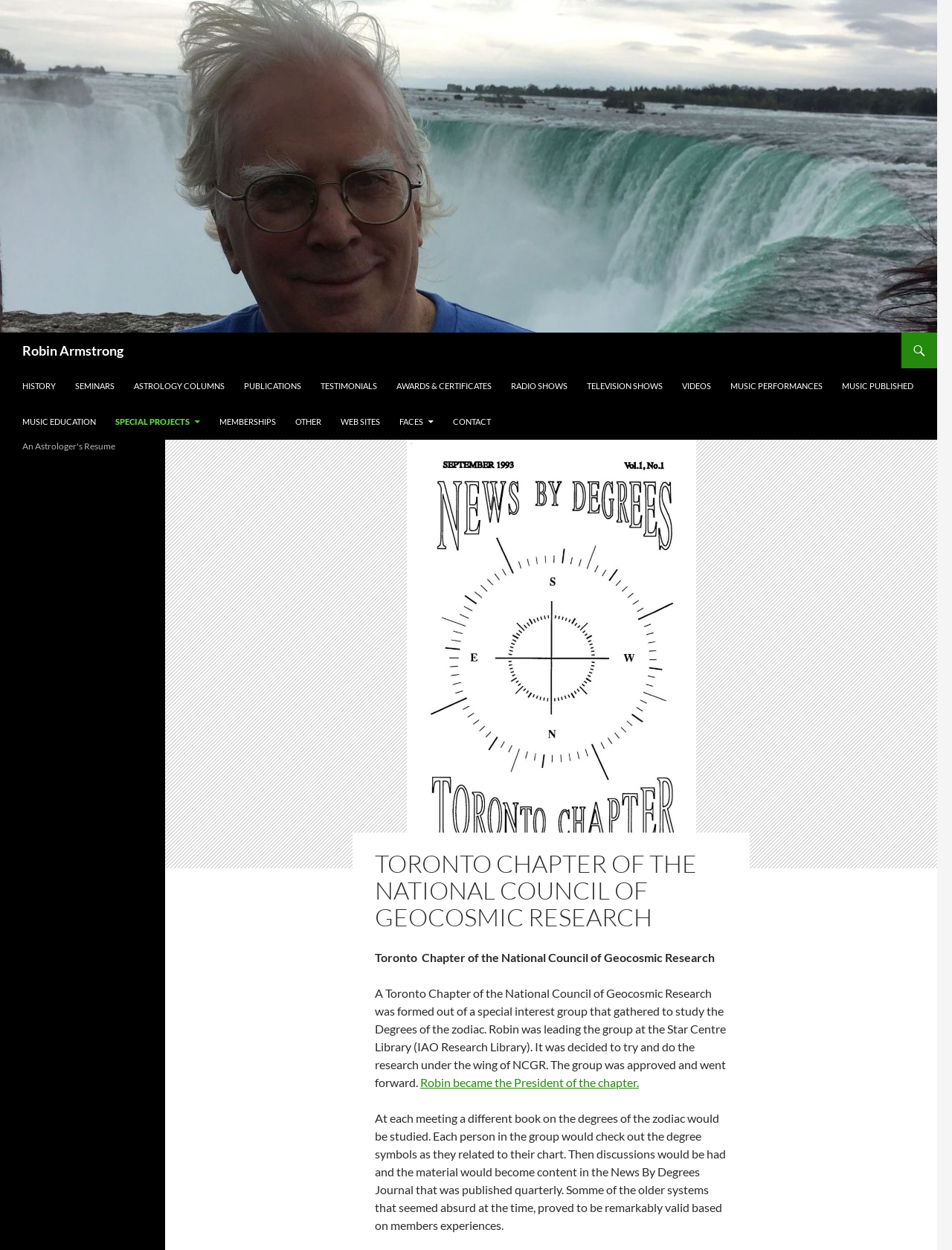Extract the bounding box coordinates for the HTML element that matches this description: "Contact". The coordinates should be four float numbers between 0 and 1, i.e., [left, top, right, bottom].

[0.466, 0.323, 0.525, 0.352]